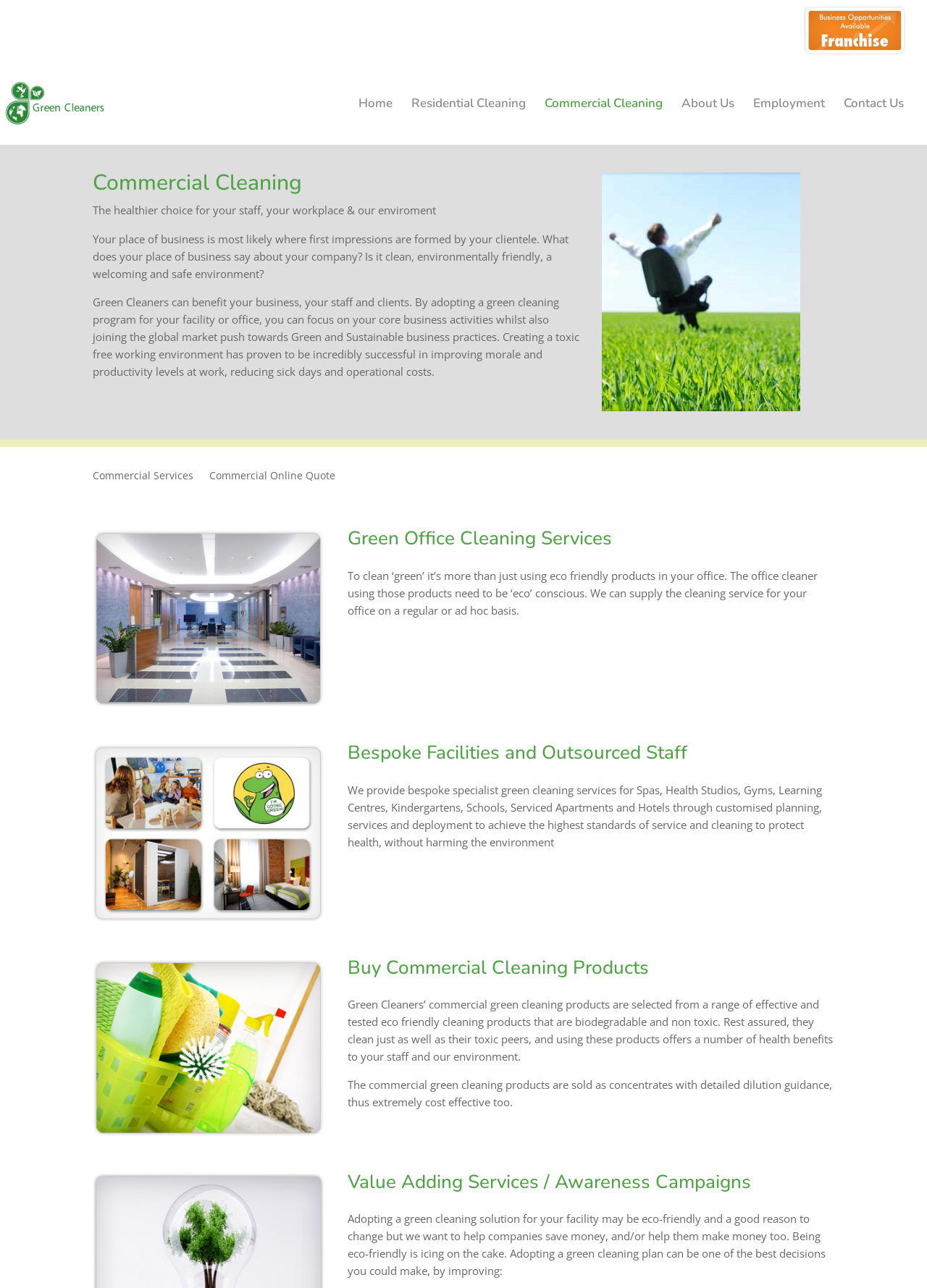What type of cleaning services does the company offer?
Using the information from the image, give a concise answer in one word or a short phrase.

Commercial and Residential